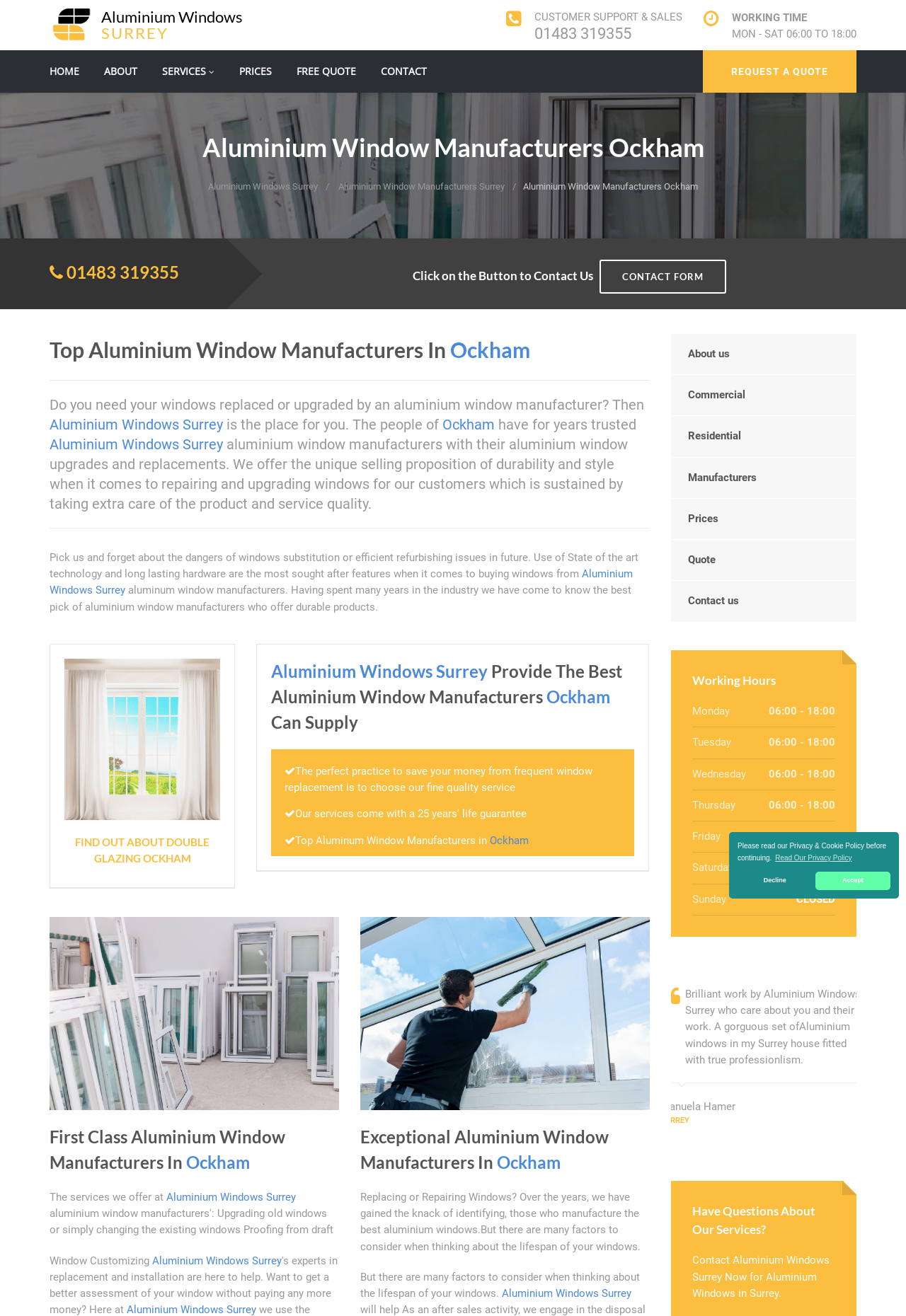Determine the bounding box coordinates for the area that needs to be clicked to fulfill this task: "Click on the 'CONTACT FORM' link". The coordinates must be given as four float numbers between 0 and 1, i.e., [left, top, right, bottom].

[0.662, 0.197, 0.802, 0.223]